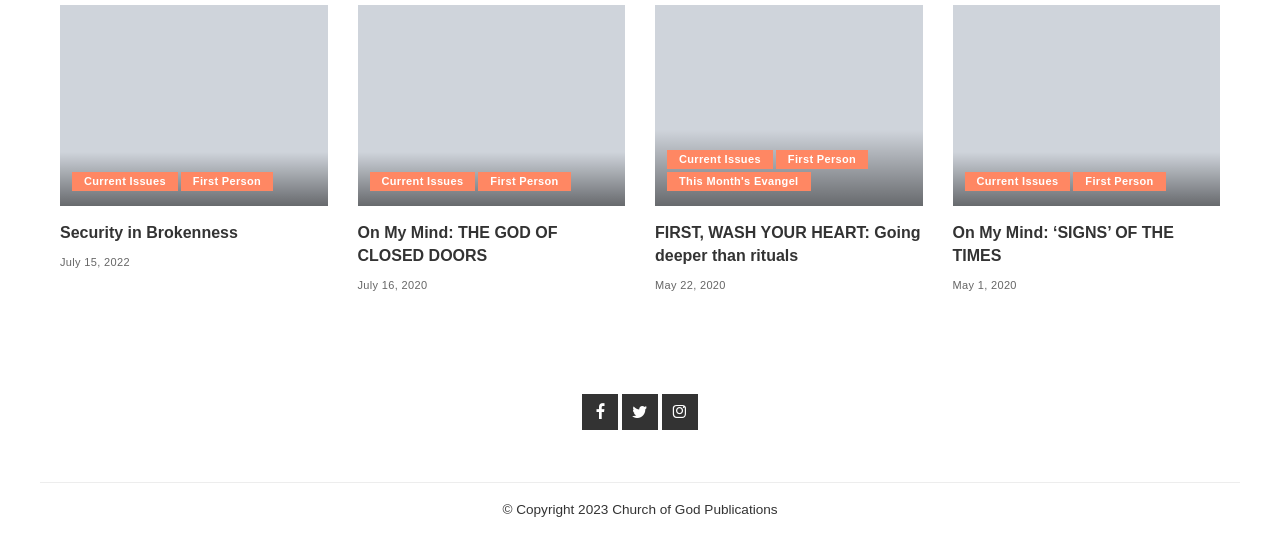Determine the bounding box coordinates of the clickable area required to perform the following instruction: "View 'FIRST, WASH YOUR HEART: Going deeper than rituals'". The coordinates should be represented as four float numbers between 0 and 1: [left, top, right, bottom].

[0.512, 0.009, 0.721, 0.384]